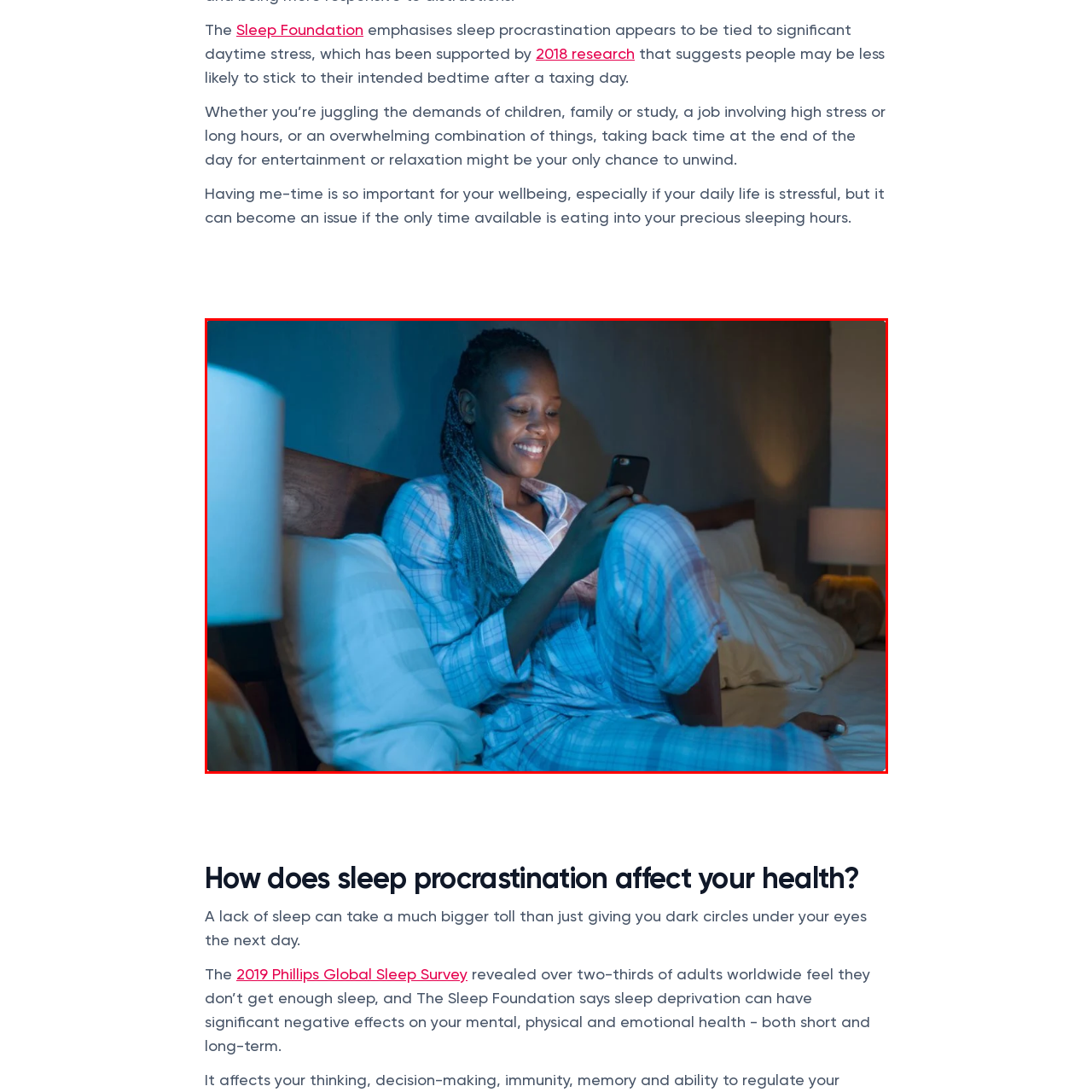View the image inside the red box and answer the question briefly with a word or phrase:
What is the atmosphere of the room?

serene